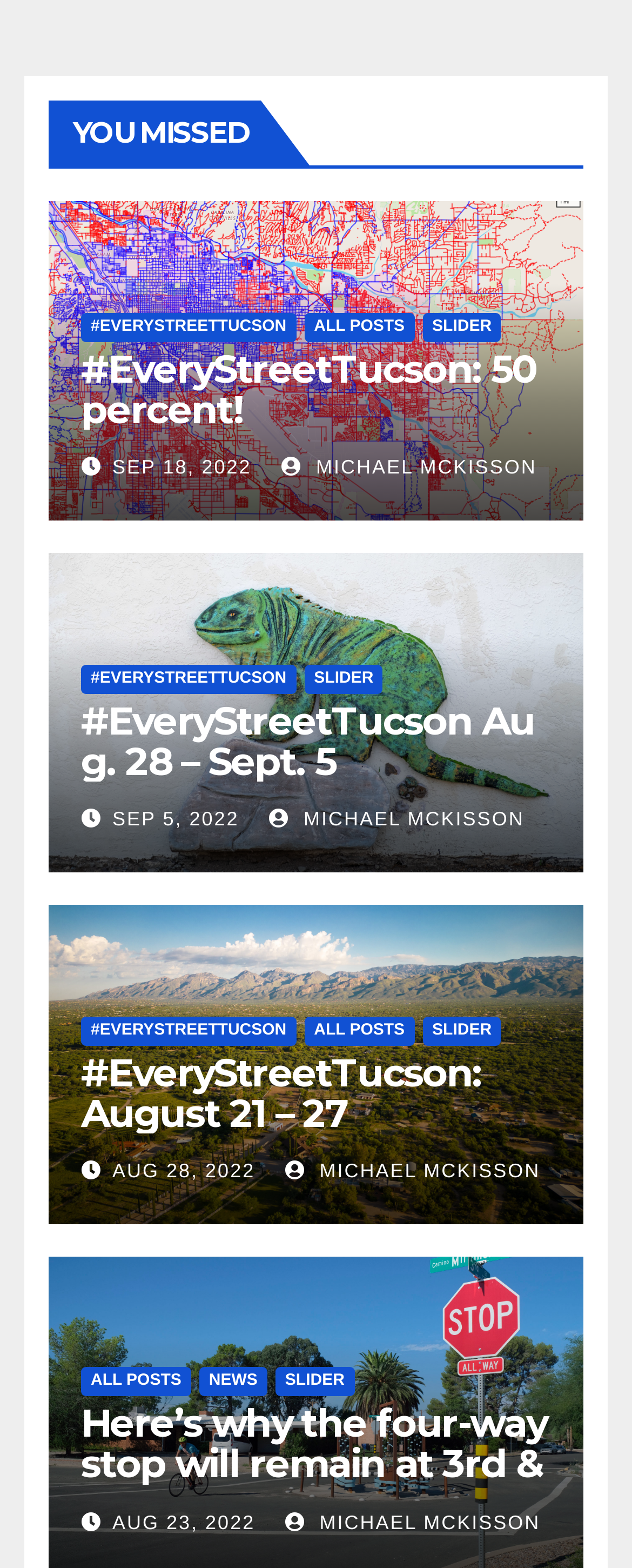Please pinpoint the bounding box coordinates for the region I should click to adhere to this instruction: "View the article about the four-way stop at 3rd & Miramonte".

[0.128, 0.892, 0.865, 0.974]